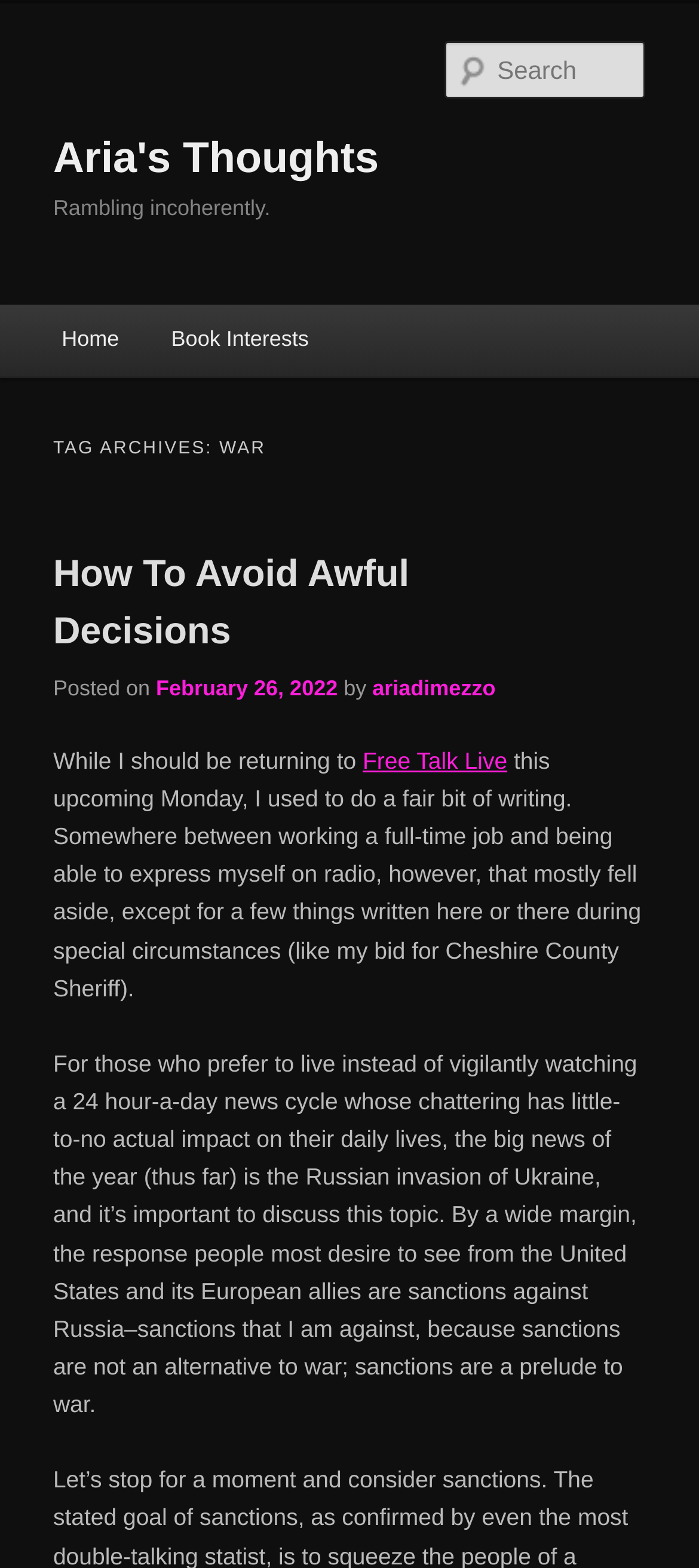Could you indicate the bounding box coordinates of the region to click in order to complete this instruction: "Search for something".

[0.637, 0.026, 0.924, 0.063]